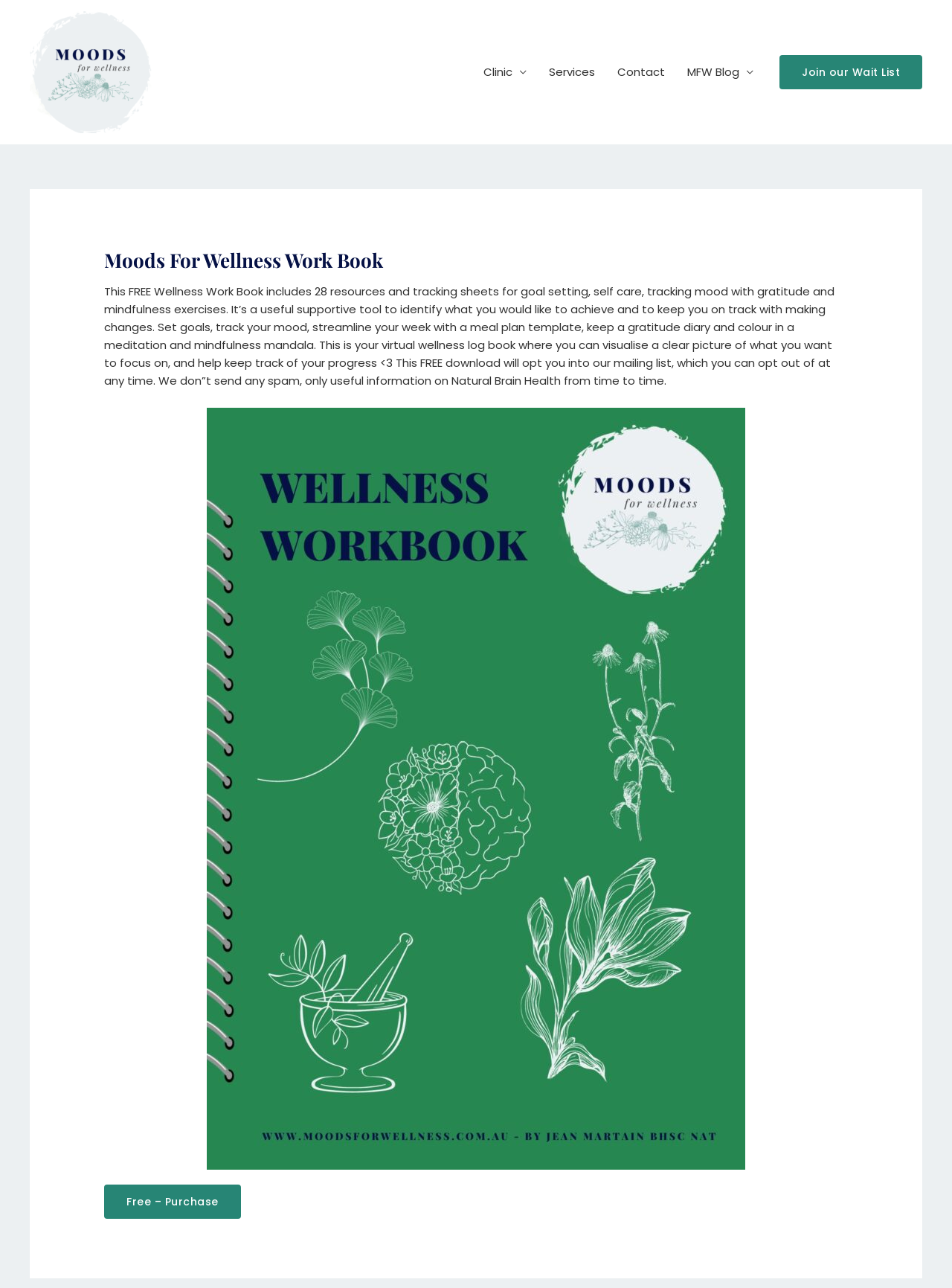Create an in-depth description of the webpage, covering main sections.

The webpage is about a free wellness workbook offered by Naturopath Brain Health. At the top left, there is a logo of Naturopath Brain Health, accompanied by a link to the organization's website. Below the logo, there is a navigation menu with four links: Clinic, Services, Contact, and MFW Blog.

On the right side of the navigation menu, there is a call-to-action link to join a waitlist. Below this link, there is a header section that spans almost the entire width of the page, containing the title "Moods For Wellness Work Book". 

Under the header, there is a paragraph of text that describes the contents and benefits of the free workbook. The text explains that the workbook includes 28 resources and tracking sheets for goal setting, self-care, and mindfulness exercises, and that it can help users identify what they want to achieve and track their progress.

To the right of the text, there is a large figure or image that takes up most of the page's width. At the bottom left of the page, there is a button to download the free workbook, which is currently loading.